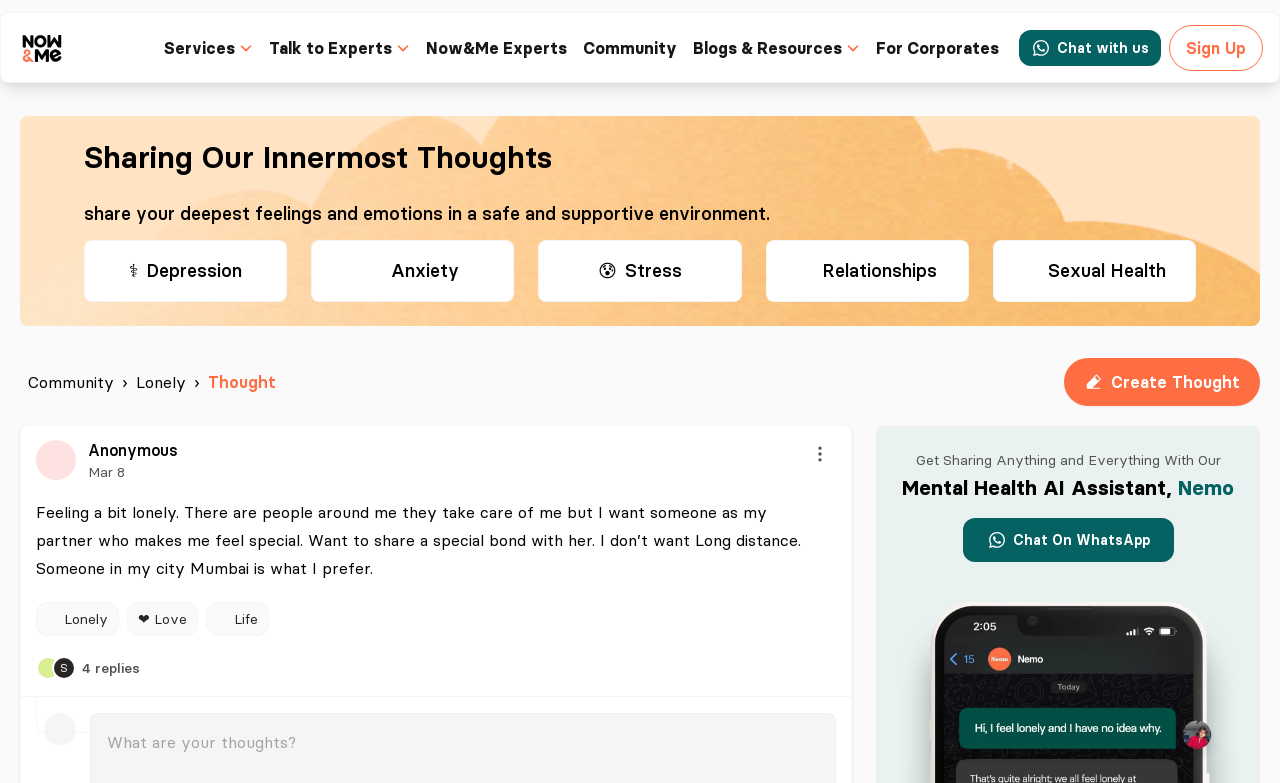Please determine the bounding box coordinates of the element's region to click for the following instruction: "Click the 'Talk to Experts' link".

[0.21, 0.048, 0.306, 0.074]